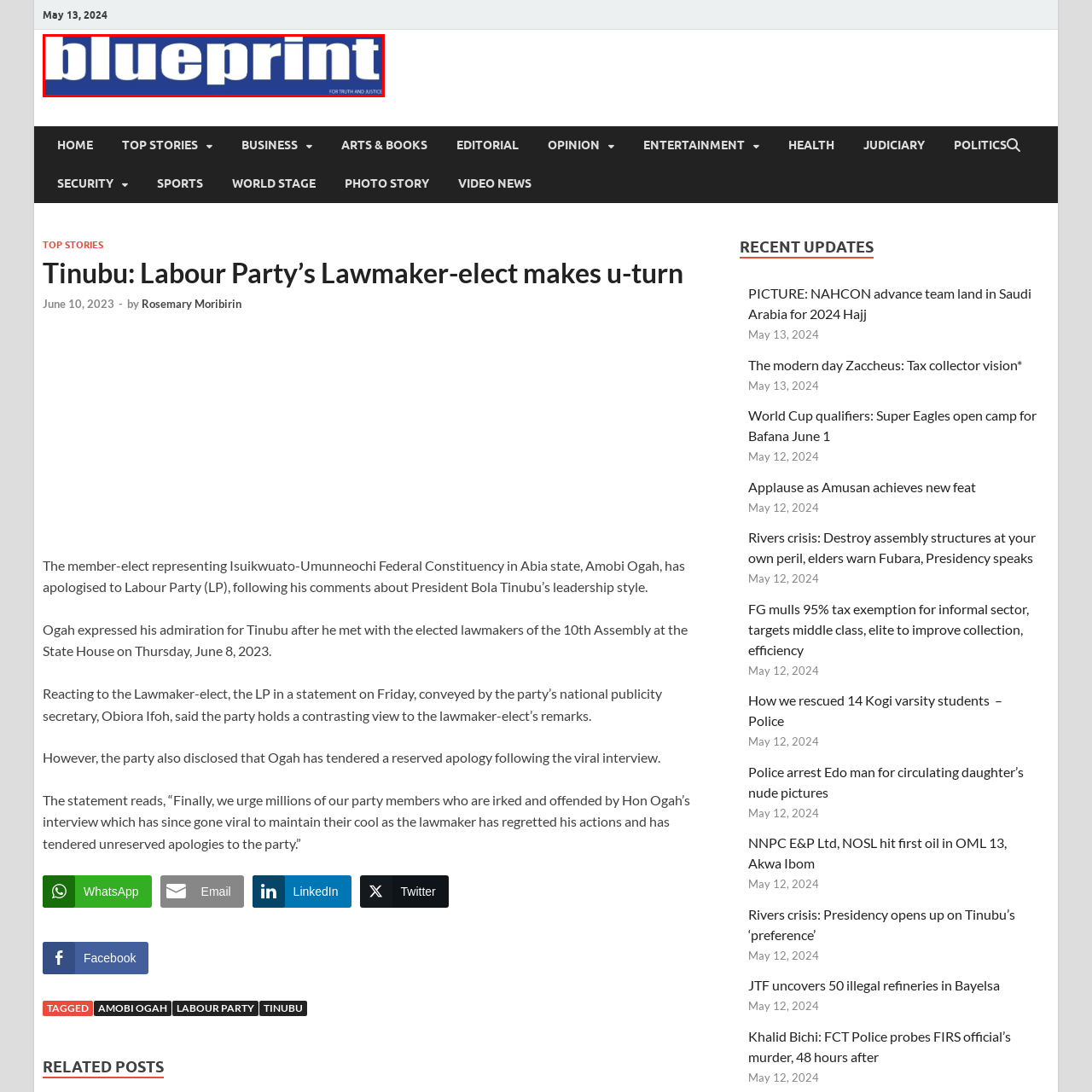Provide an in-depth description of the image within the red bounding box.

The image features the logo of the "Blueprint Newspapers Limited." The logo is presented with the word "blueprint" stylized in bold, white letters against a vibrant blue background. Below the main logo, the tagline “FOR TRUTH AND JUSTICE” is subtly displayed in a smaller font, emphasizing the publication's commitment to delivering accurate and fair news coverage. This logo represents the newspaper's brand identity, which focuses on transparency and integrity in reporting, aligning with its goal of providing reliable information on various national issues, including politics and current events in Nigeria.